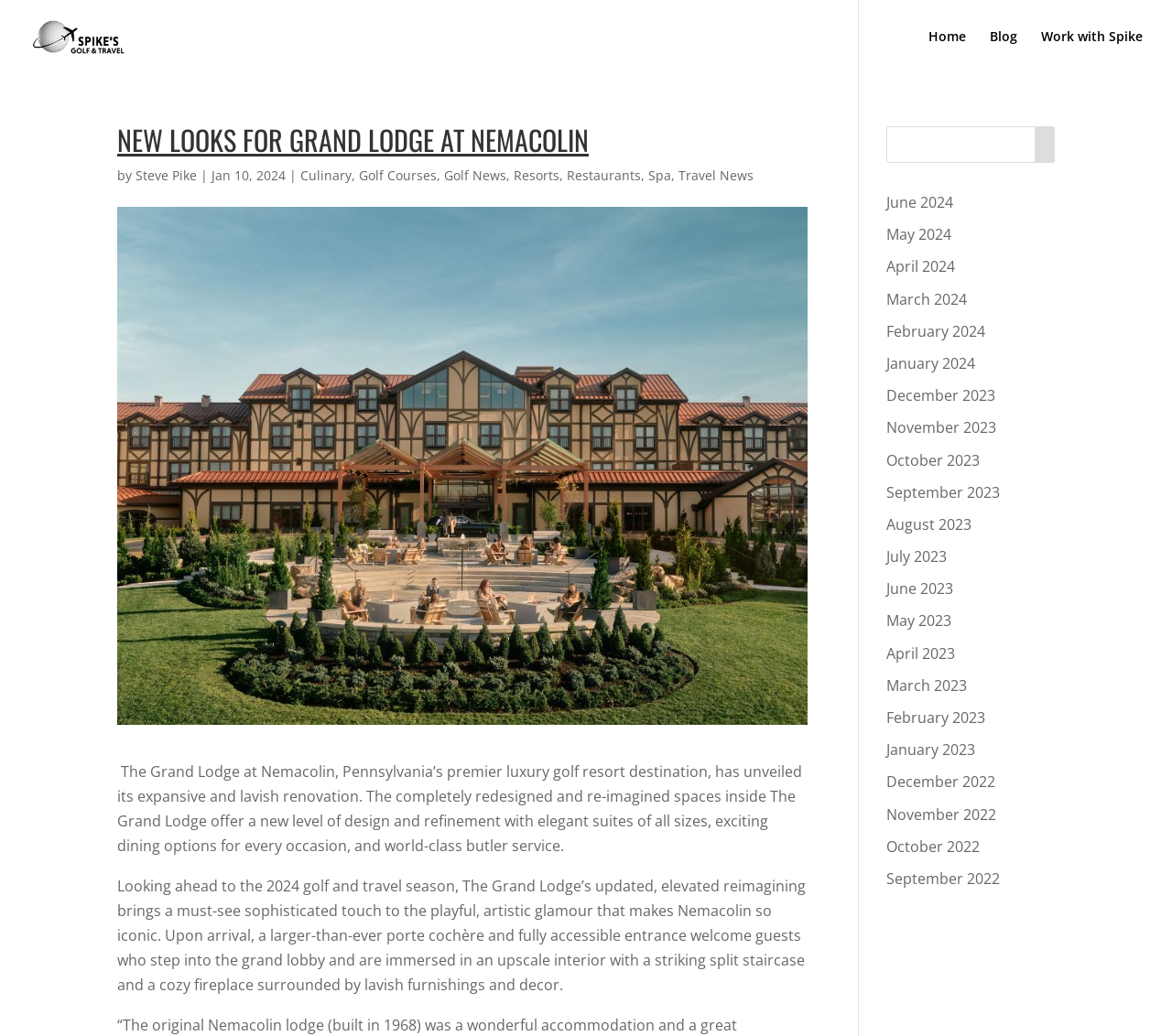Can you find the bounding box coordinates for the element that needs to be clicked to execute this instruction: "Read the blog post by Steve Pike"? The coordinates should be given as four float numbers between 0 and 1, i.e., [left, top, right, bottom].

[0.116, 0.161, 0.168, 0.178]